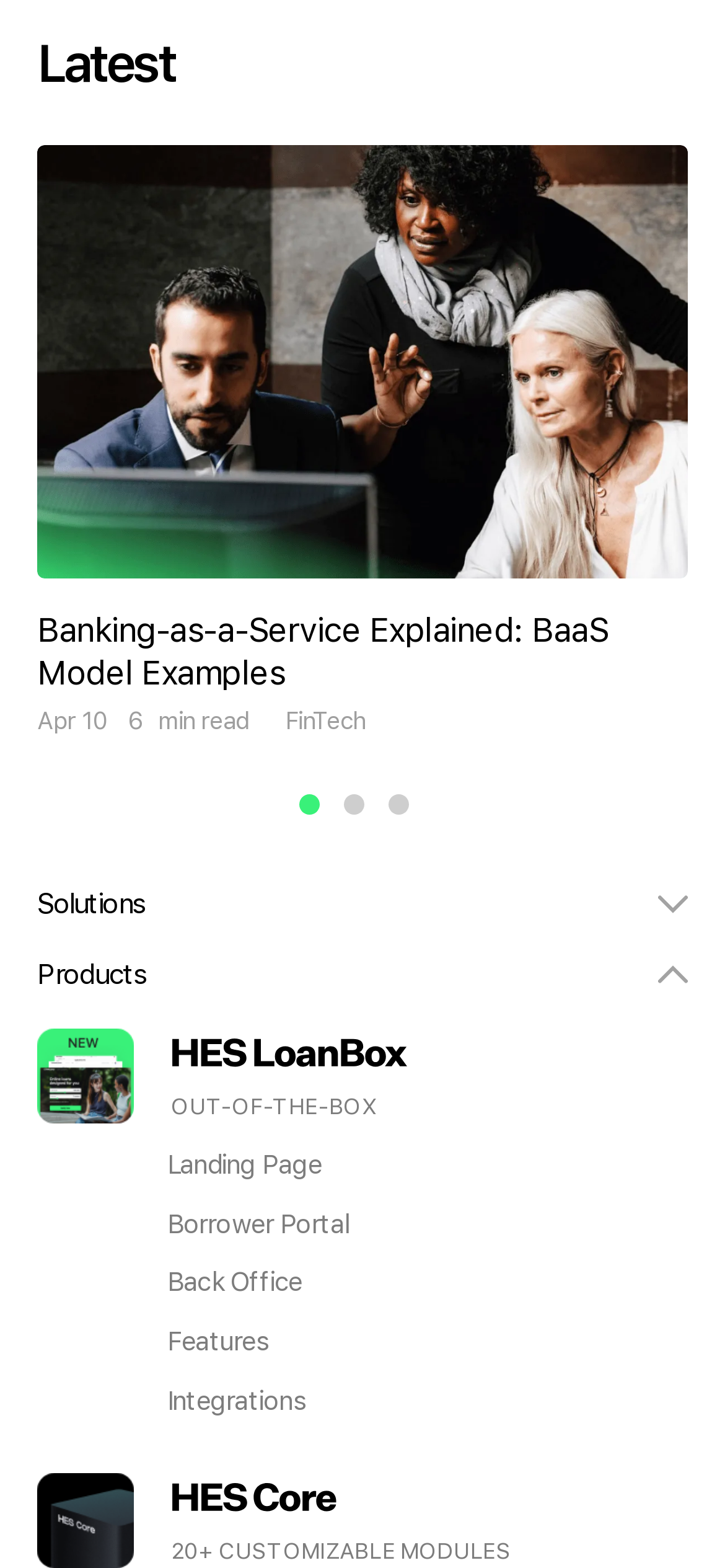What is the name of the last link in the tabpanel?
Based on the image, provide your answer in one word or phrase.

Integrations